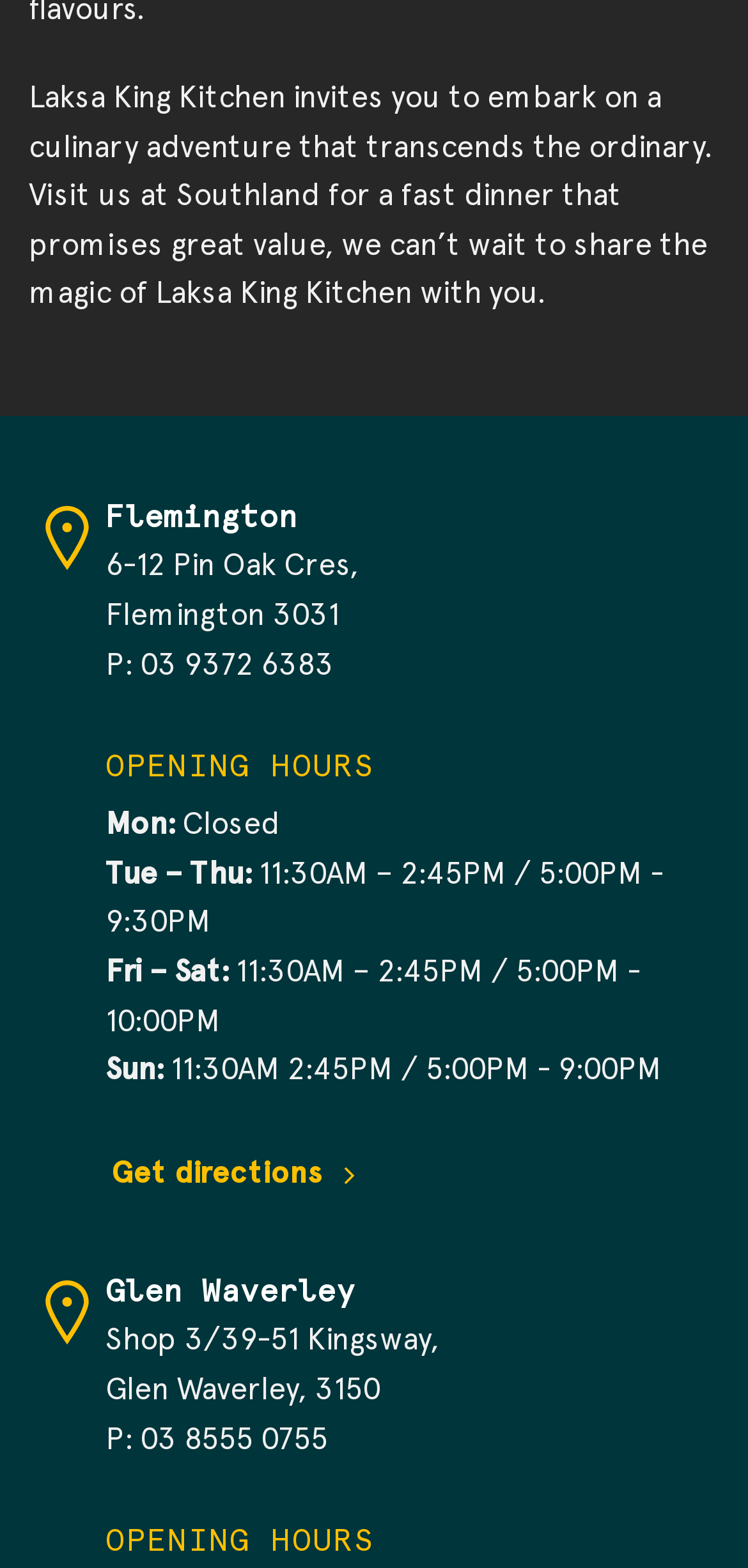Please find the bounding box coordinates in the format (top-left x, top-left y, bottom-right x, bottom-right y) for the given element description. Ensure the coordinates are floating point numbers between 0 and 1. Description: 03 9372 6383

[0.187, 0.412, 0.446, 0.435]